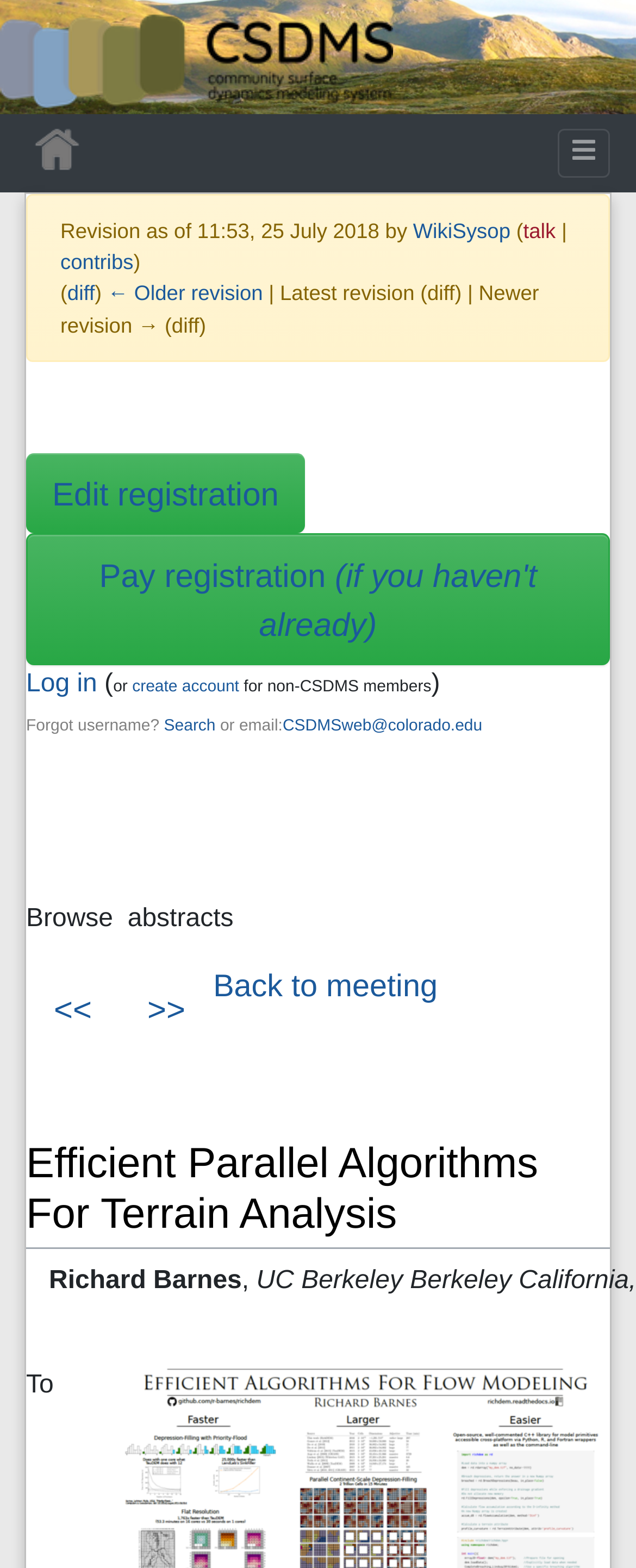Explain the features and main sections of the webpage comprehensively.

The webpage appears to be a meeting page for the 2018 CSDMS meeting, with a focus on community software for surface dynamics modeling. 

At the top left corner, there is a logo with the text "CSDMS" and an image of the same. To the right of the logo, there is a button with an icon. Below the logo, there is a revision history section with links to different revisions, contributors, and talk pages.

On the left side of the page, there is a navigation menu with links to edit registration, pay registration, log in, create an account, and search. There are also links to forgot username and search by email.

In the main content area, there is a heading titled "Efficient Parallel Algorithms For Terrain Analysis" followed by the author's name, Richard Barnes. Below the heading, there is a link to a poster image, "Barnes CSDMS POSTER May2018.png".

At the bottom of the page, there are links to browse abstracts, navigate to the previous or next page, and go back to the meeting page.